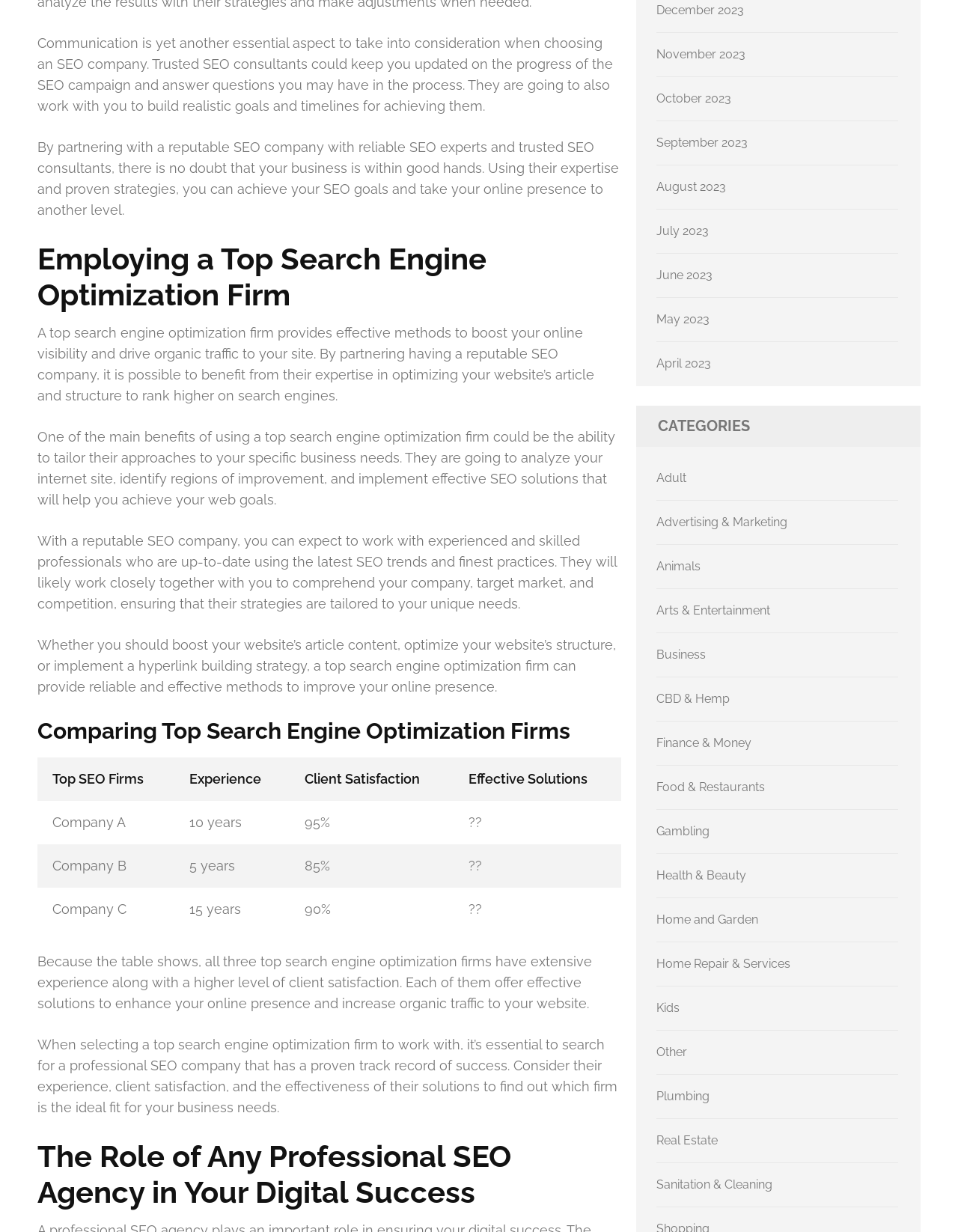Determine the bounding box coordinates in the format (top-left x, top-left y, bottom-right x, bottom-right y). Ensure all values are floating point numbers between 0 and 1. Identify the bounding box of the UI element described by: Advertising & Marketing

[0.685, 0.418, 0.822, 0.43]